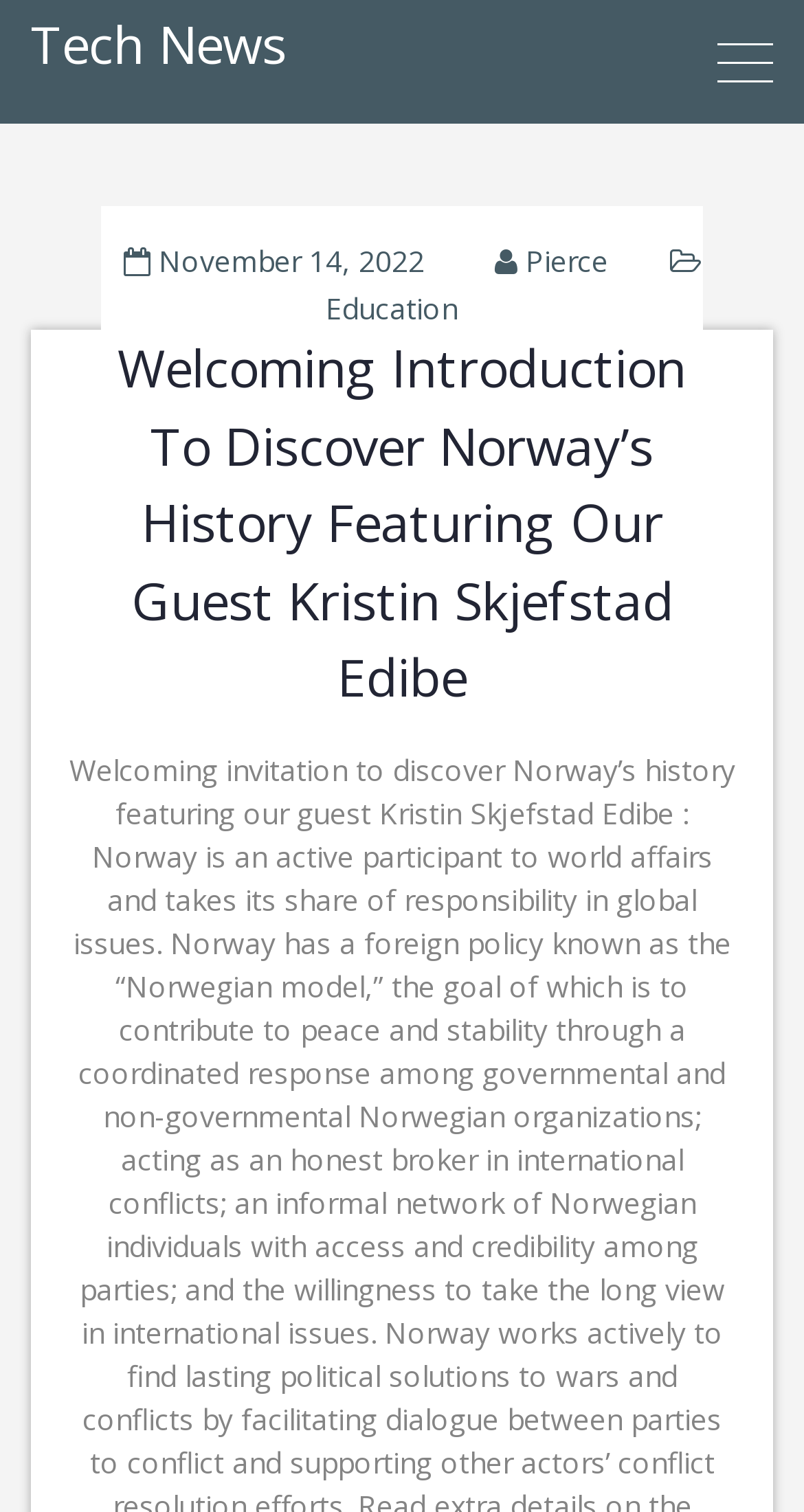Predict the bounding box coordinates for the UI element described as: "Tech News". The coordinates should be four float numbers between 0 and 1, presented as [left, top, right, bottom].

[0.038, 0.005, 0.356, 0.052]